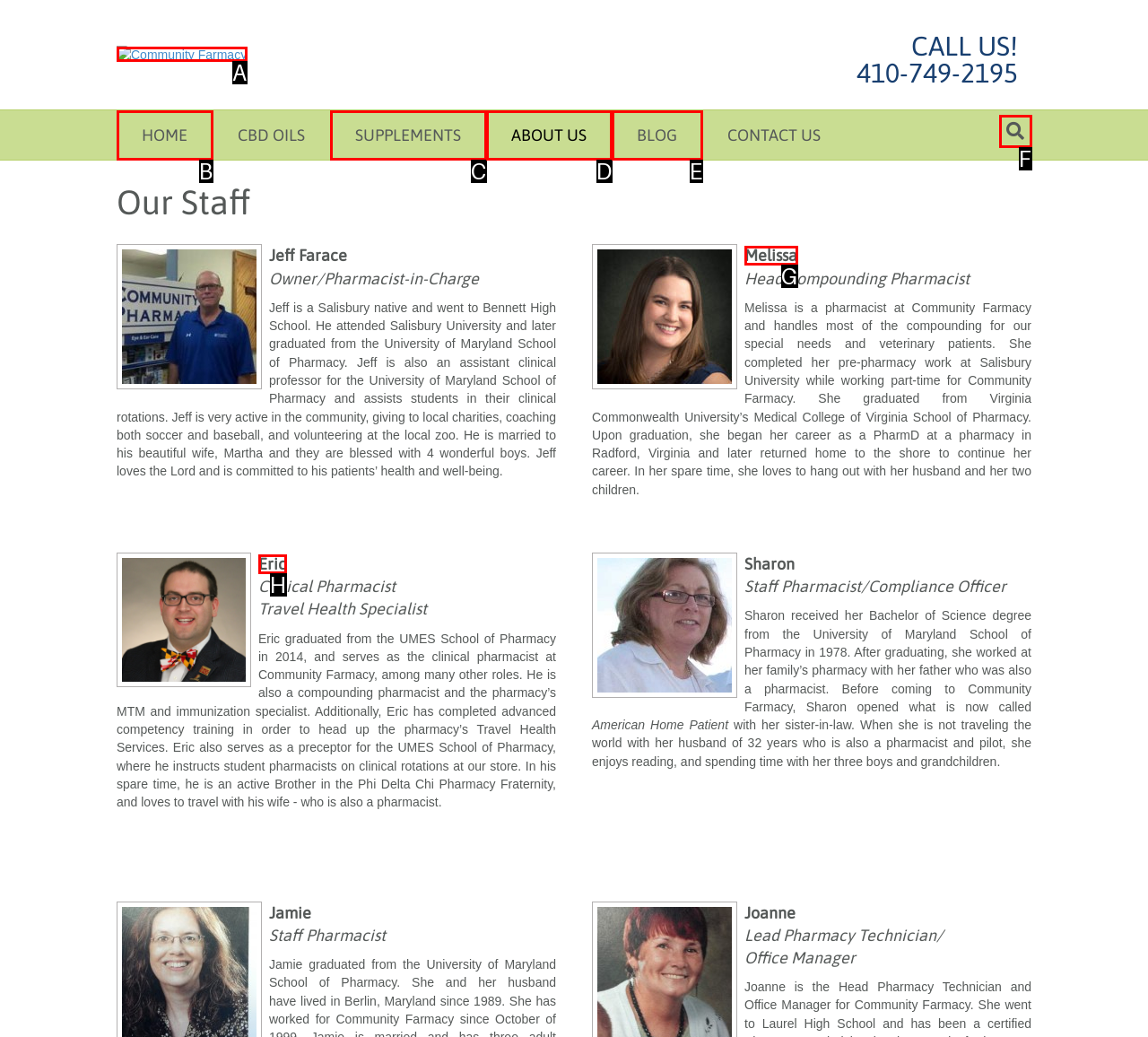Which HTML element among the options matches this description: alt="Community Farmacy"? Answer with the letter representing your choice.

A